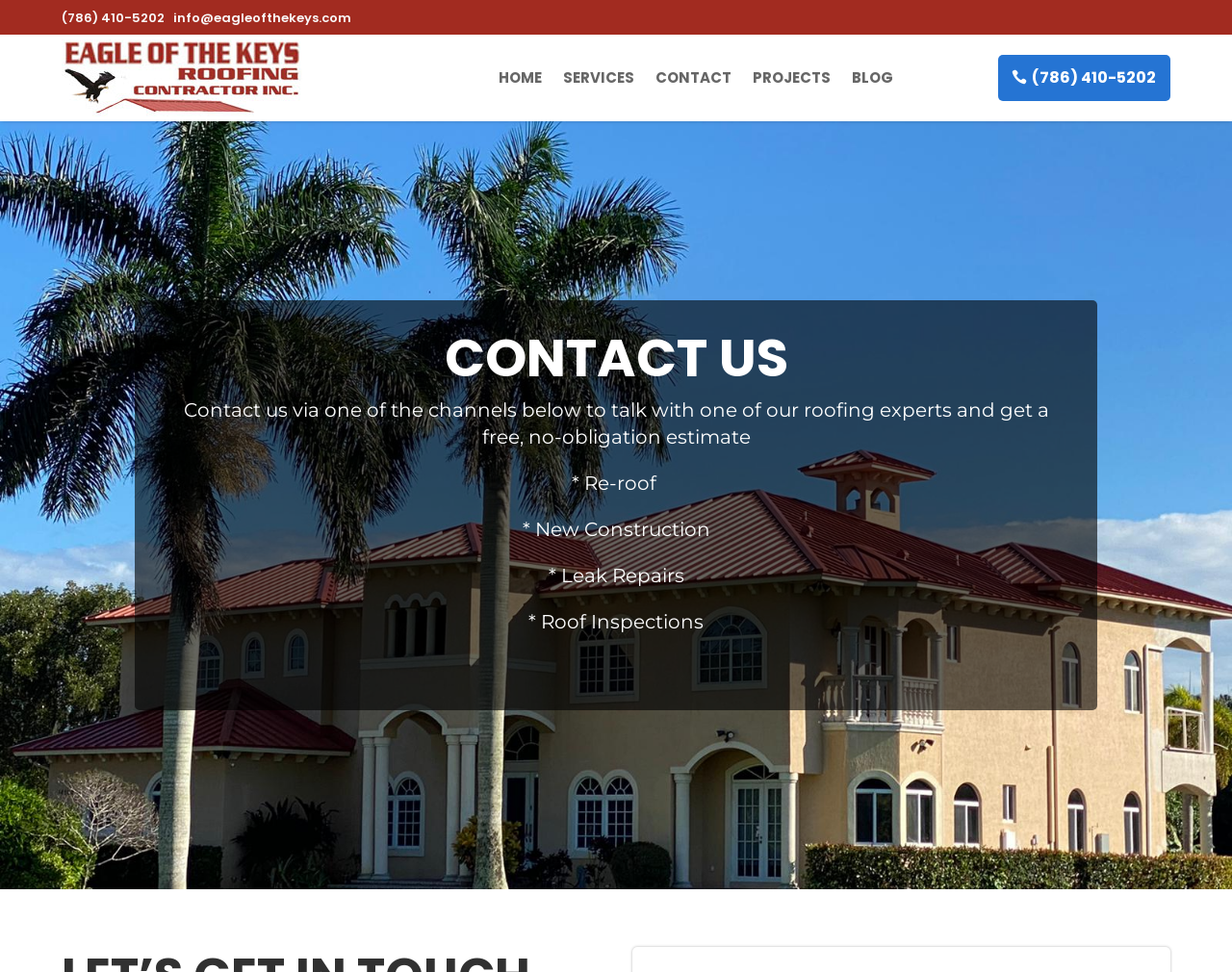Find the bounding box coordinates for the area that must be clicked to perform this action: "View 'End of Day Report'".

None